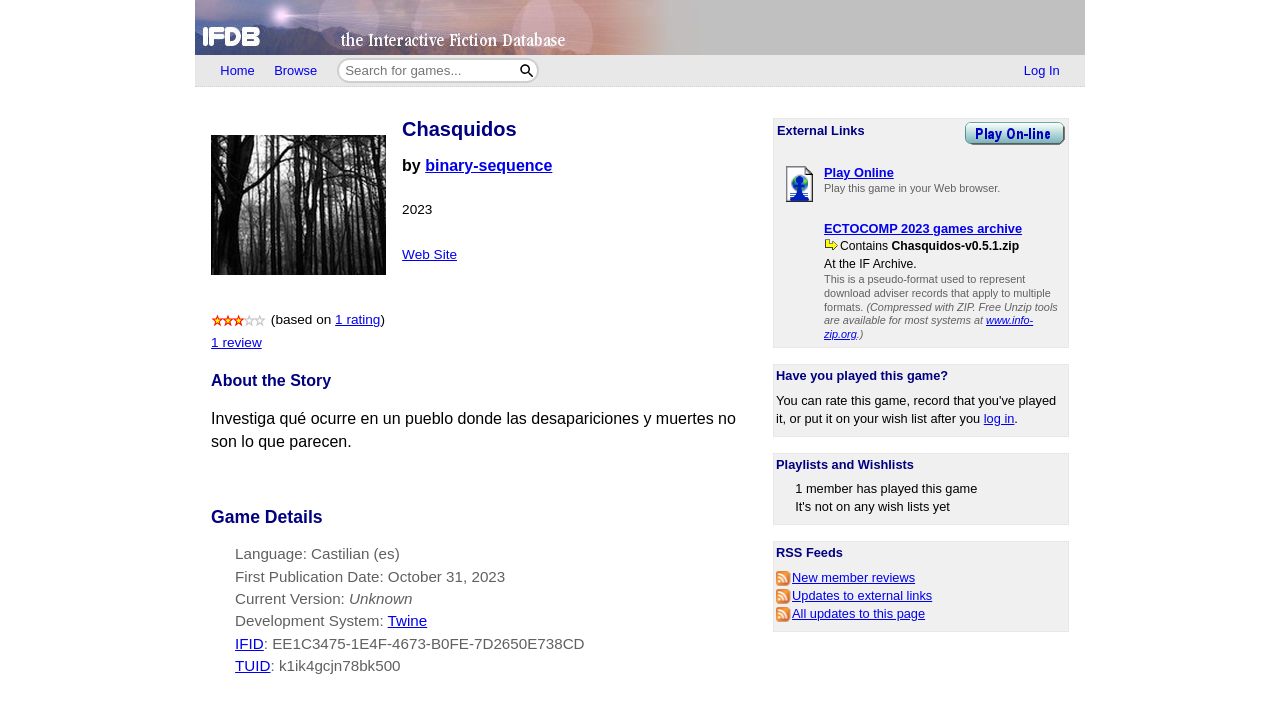Ascertain the bounding box coordinates for the UI element detailed here: "All updates to this page". The coordinates should be provided as [left, top, right, bottom] with each value being a float between 0 and 1.

[0.606, 0.847, 0.723, 0.868]